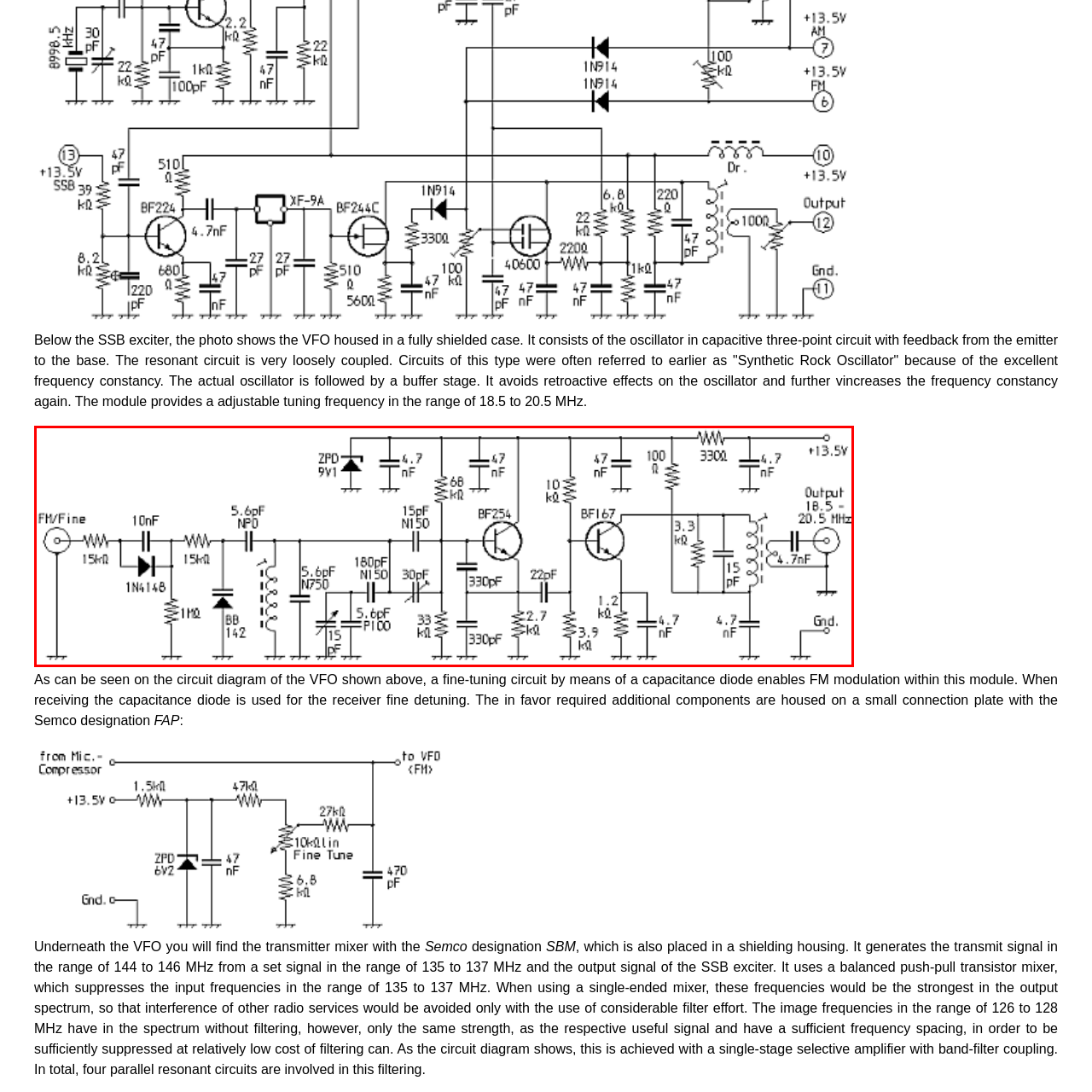Direct your attention to the section outlined in red and answer the following question with a single word or brief phrase: 
What is the purpose of the selective filtering components?

To minimize unwanted frequency effects